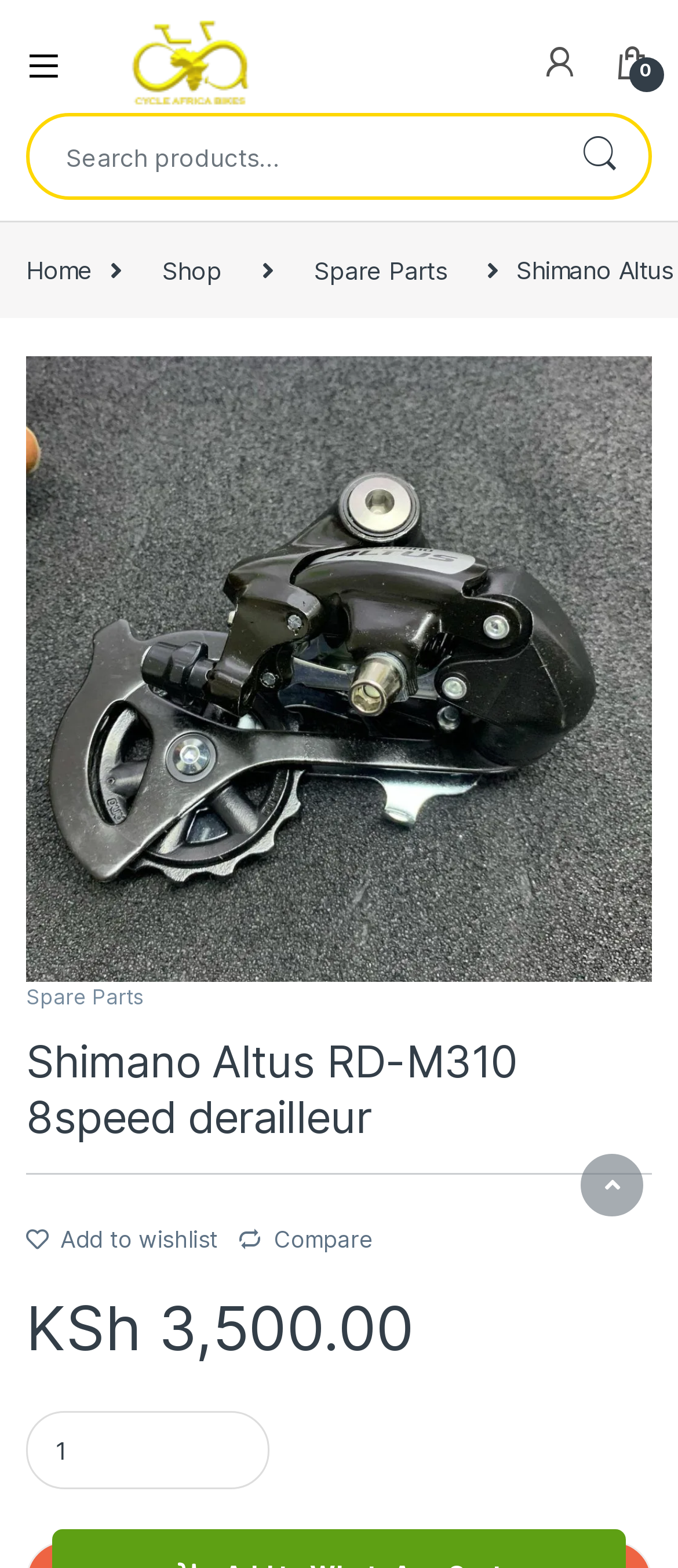Please find the bounding box for the following UI element description. Provide the coordinates in (top-left x, top-left y, bottom-right x, bottom-right y) format, with values between 0 and 1: Spare Parts

[0.43, 0.152, 0.693, 0.193]